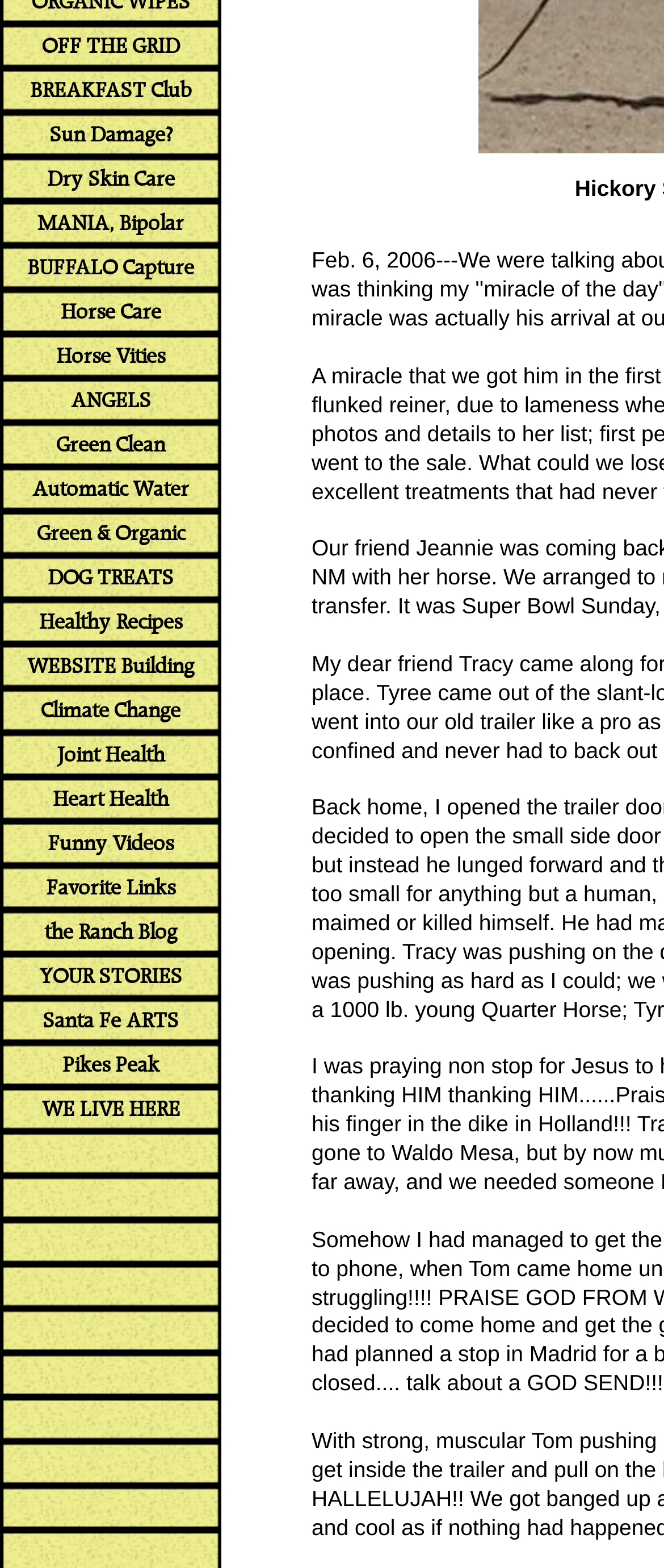Extract the bounding box coordinates of the UI element described by: "Funny Videos". The coordinates should include four float numbers ranging from 0 to 1, e.g., [left, top, right, bottom].

[0.0, 0.524, 0.333, 0.552]